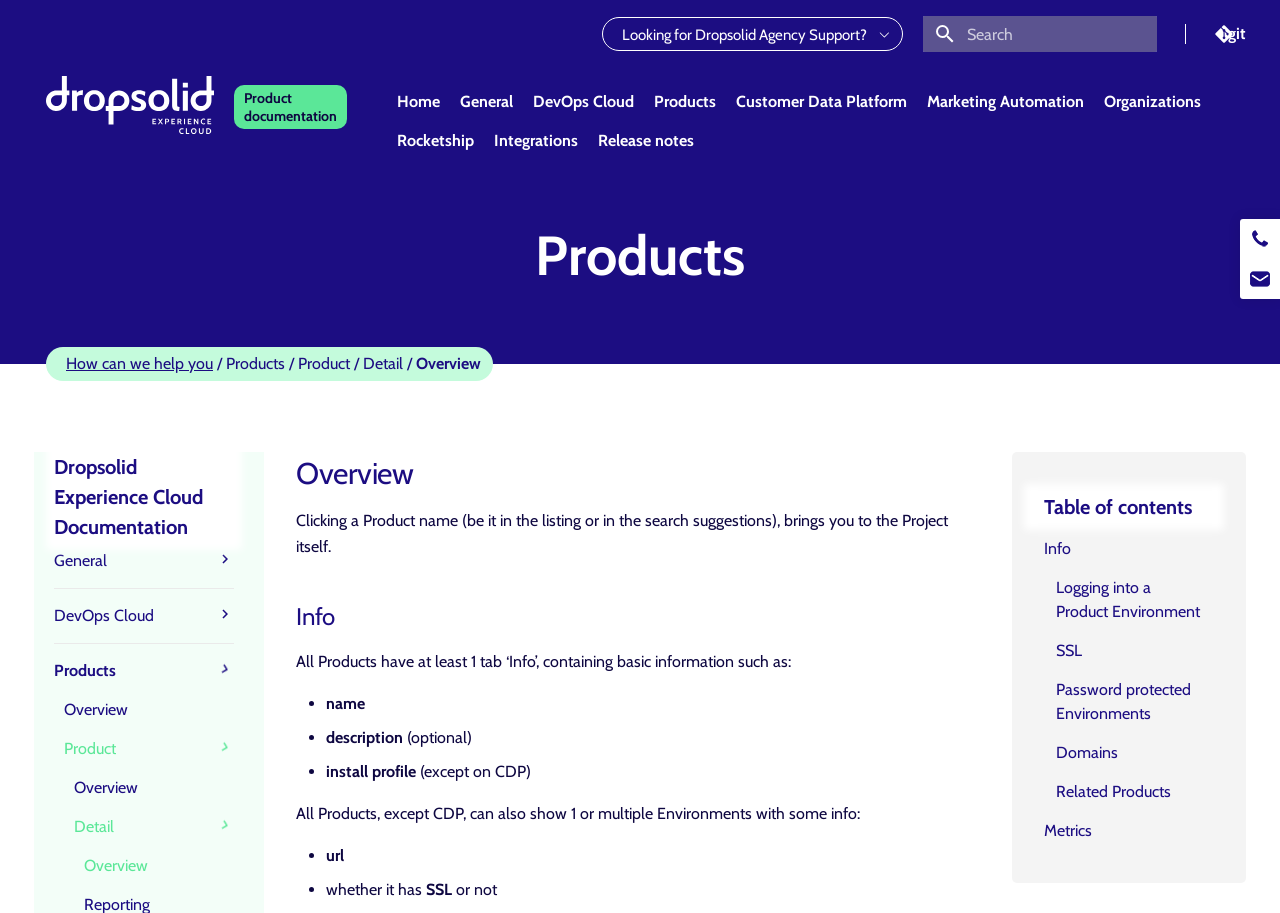Can you determine the bounding box coordinates of the area that needs to be clicked to fulfill the following instruction: "View Product documentation"?

[0.191, 0.097, 0.263, 0.137]